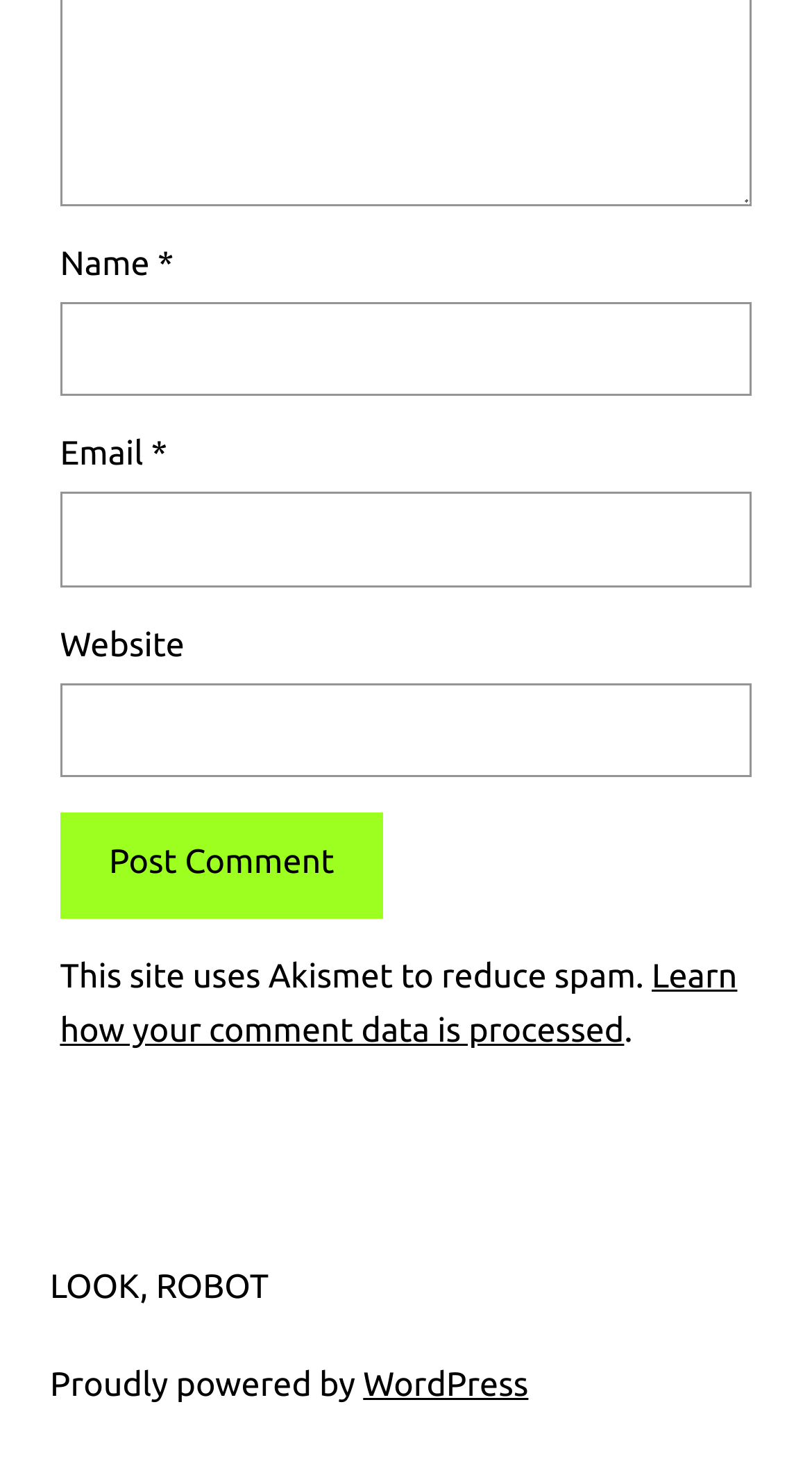Find the bounding box coordinates of the UI element according to this description: "WordPress".

[0.447, 0.927, 0.651, 0.952]